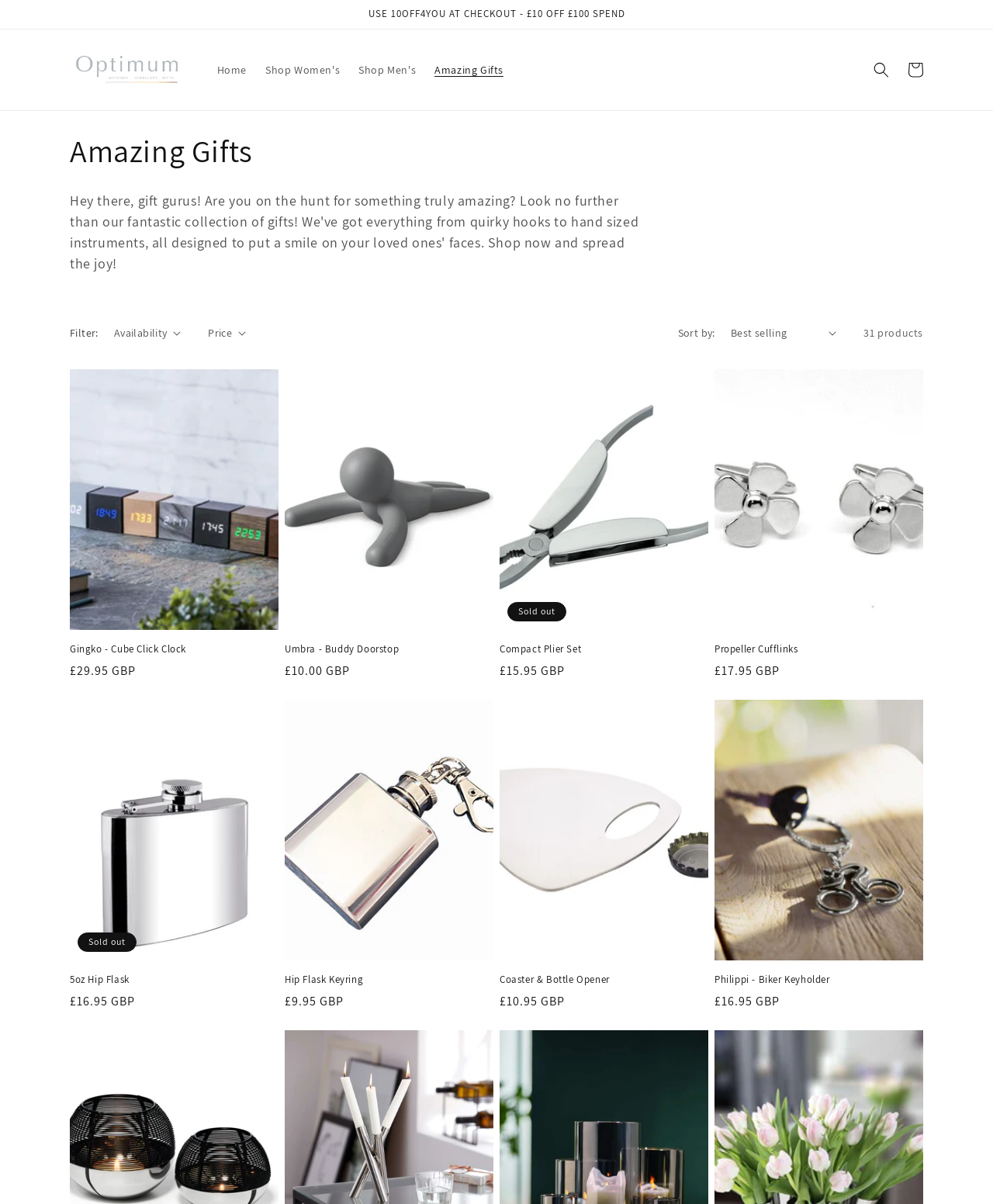Specify the bounding box coordinates of the area to click in order to follow the given instruction: "View Cart."

[0.905, 0.044, 0.939, 0.072]